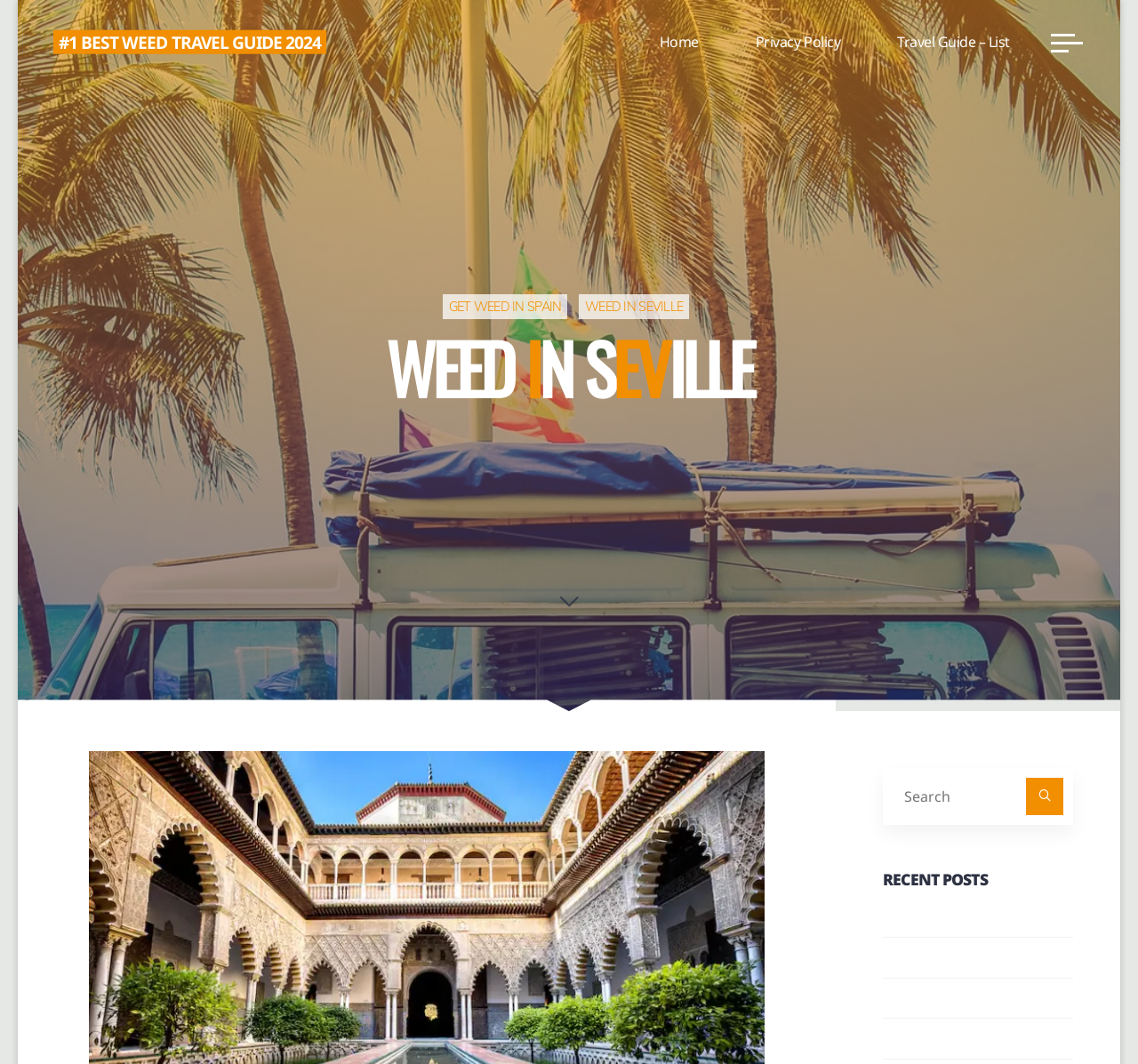Identify the bounding box coordinates for the UI element described by the following text: "Privacy Policy". Provide the coordinates as four float numbers between 0 and 1, in the format [left, top, right, bottom].

[0.639, 0.008, 0.763, 0.071]